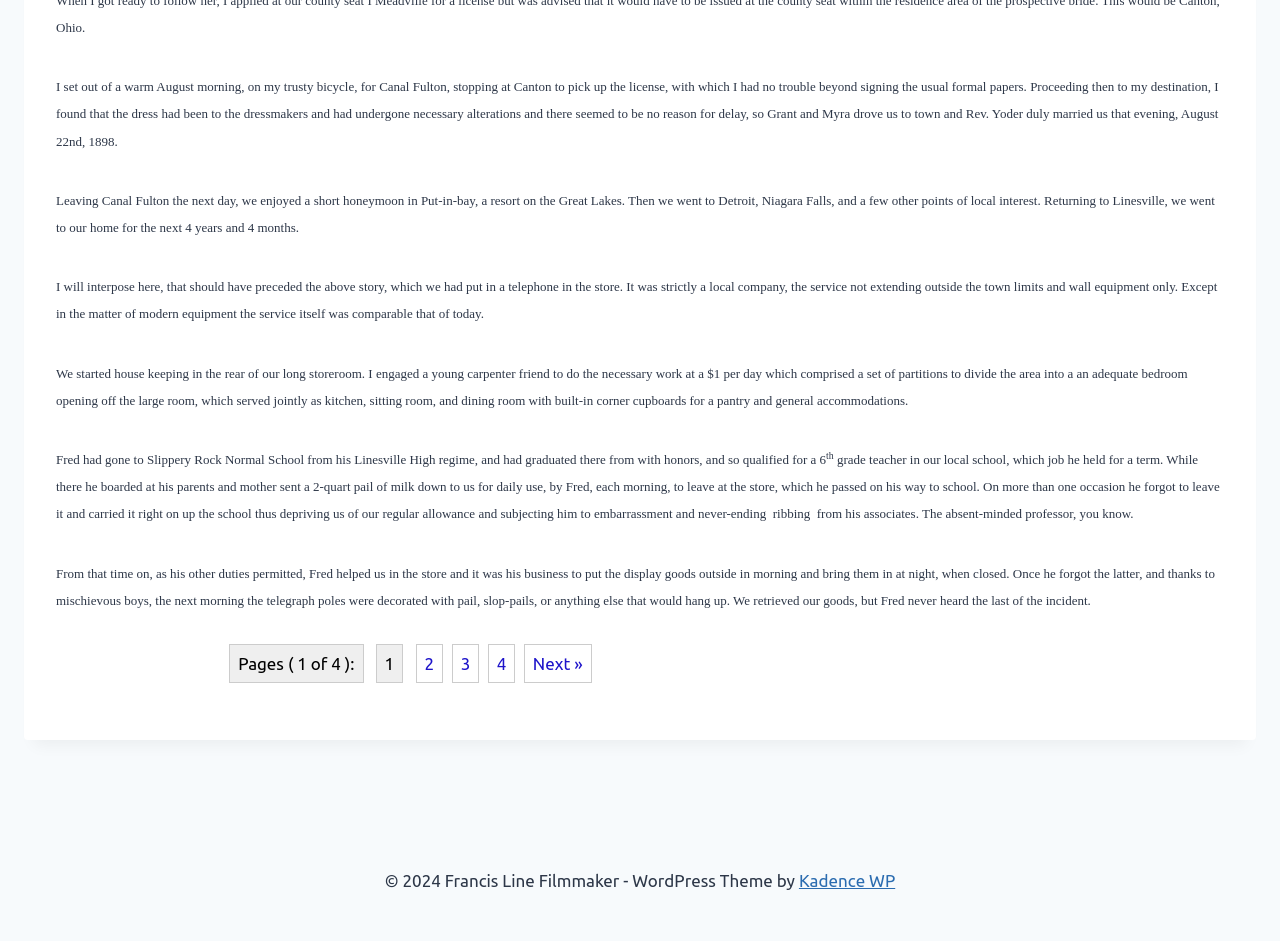Extract the bounding box coordinates for the UI element described as: "3".

[0.353, 0.684, 0.374, 0.726]